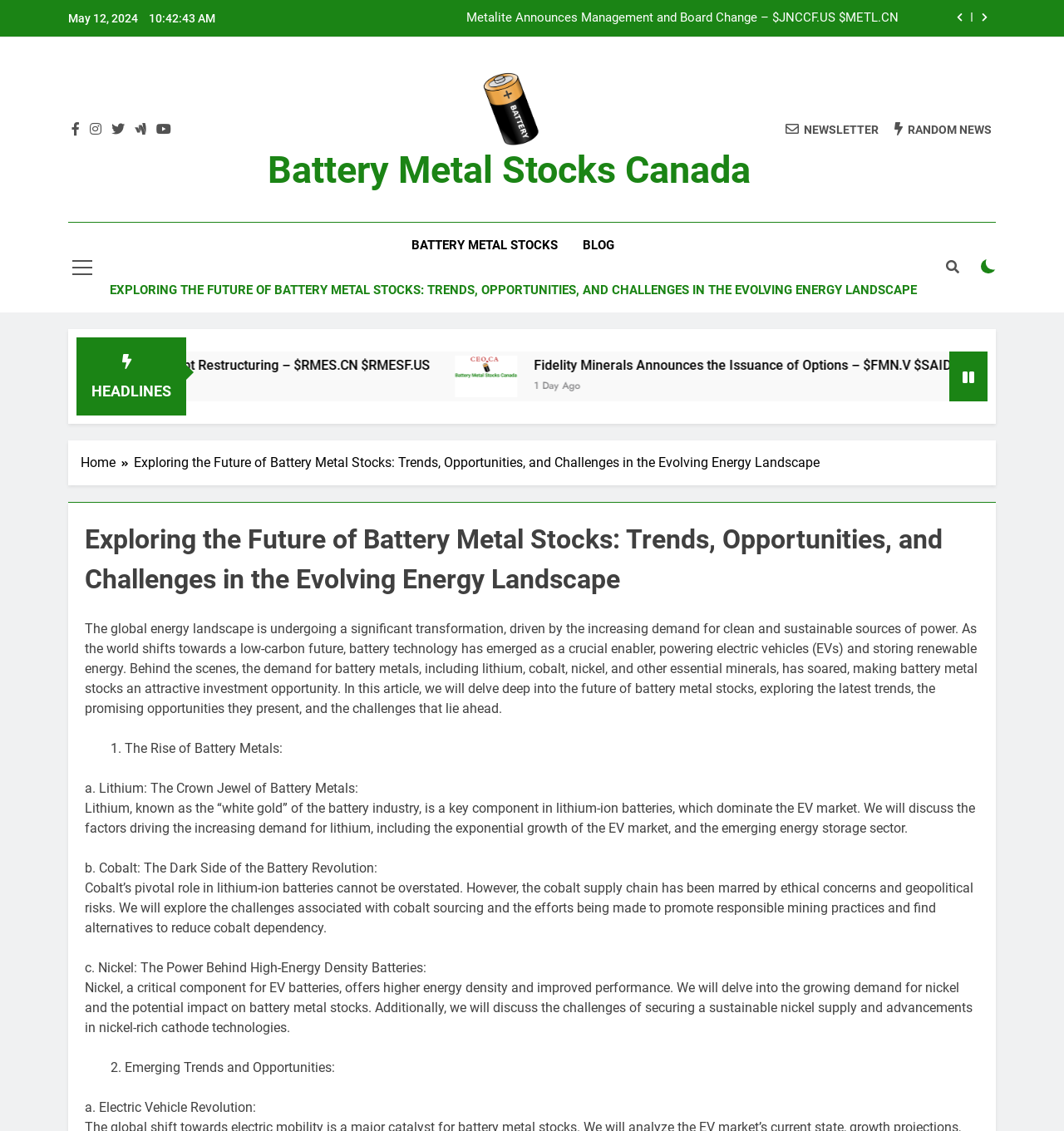Determine the bounding box coordinates of the UI element that matches the following description: "Random News". The coordinates should be four float numbers between 0 and 1 in the format [left, top, right, bottom].

[0.841, 0.107, 0.932, 0.121]